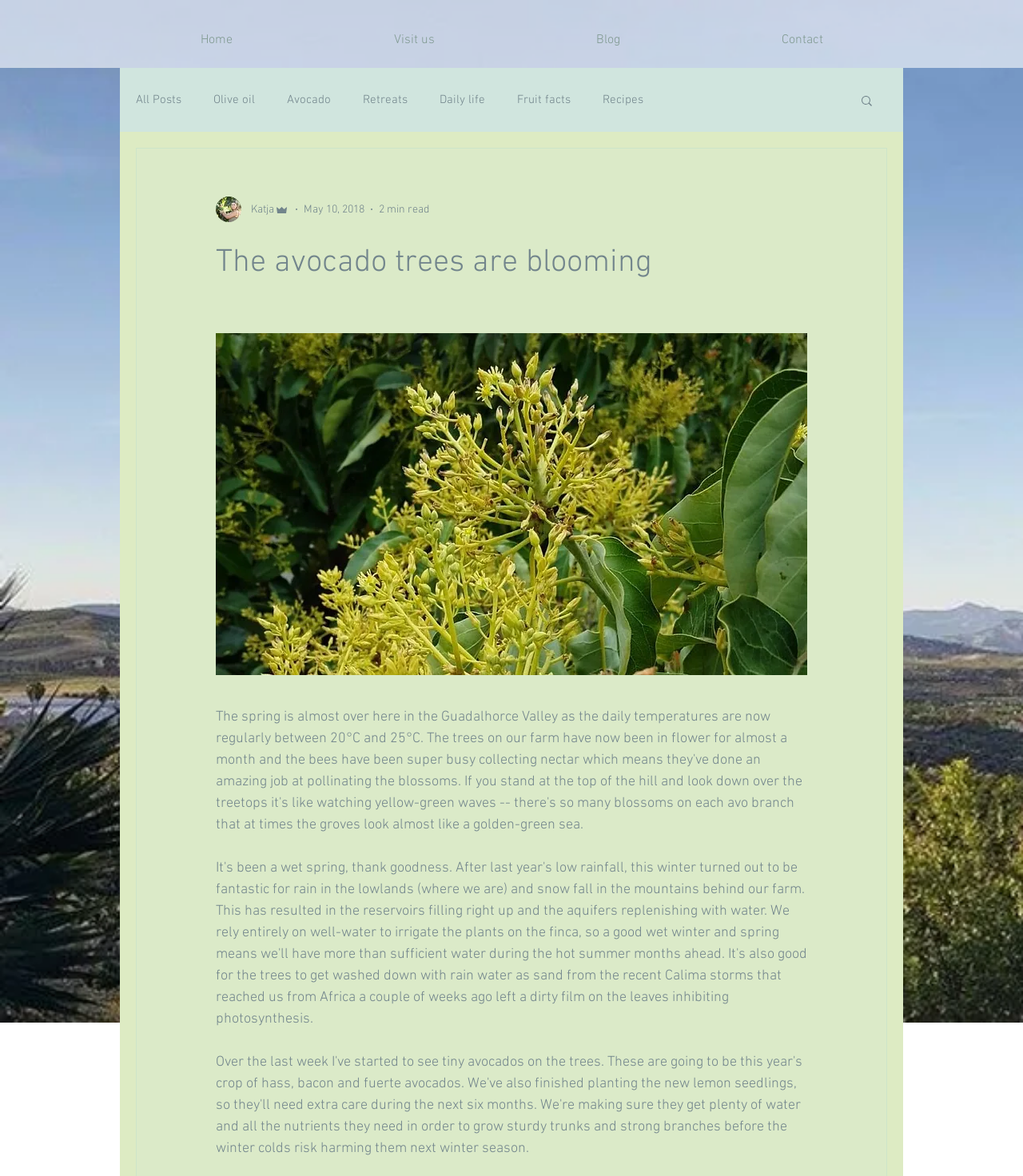Could you locate the bounding box coordinates for the section that should be clicked to accomplish this task: "Search for something".

[0.84, 0.079, 0.855, 0.094]